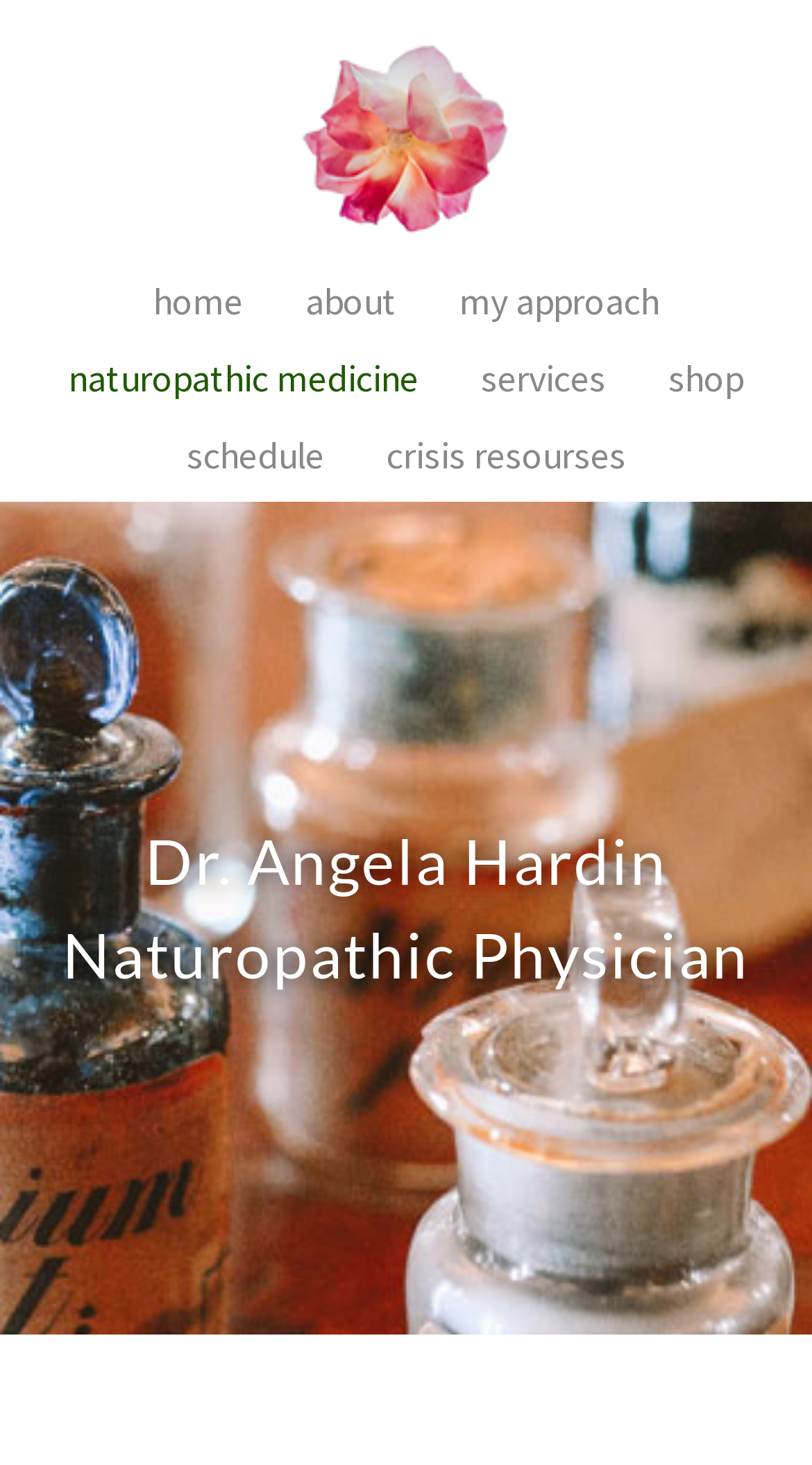Is there an image on the webpage?
Based on the image, respond with a single word or phrase.

Yes